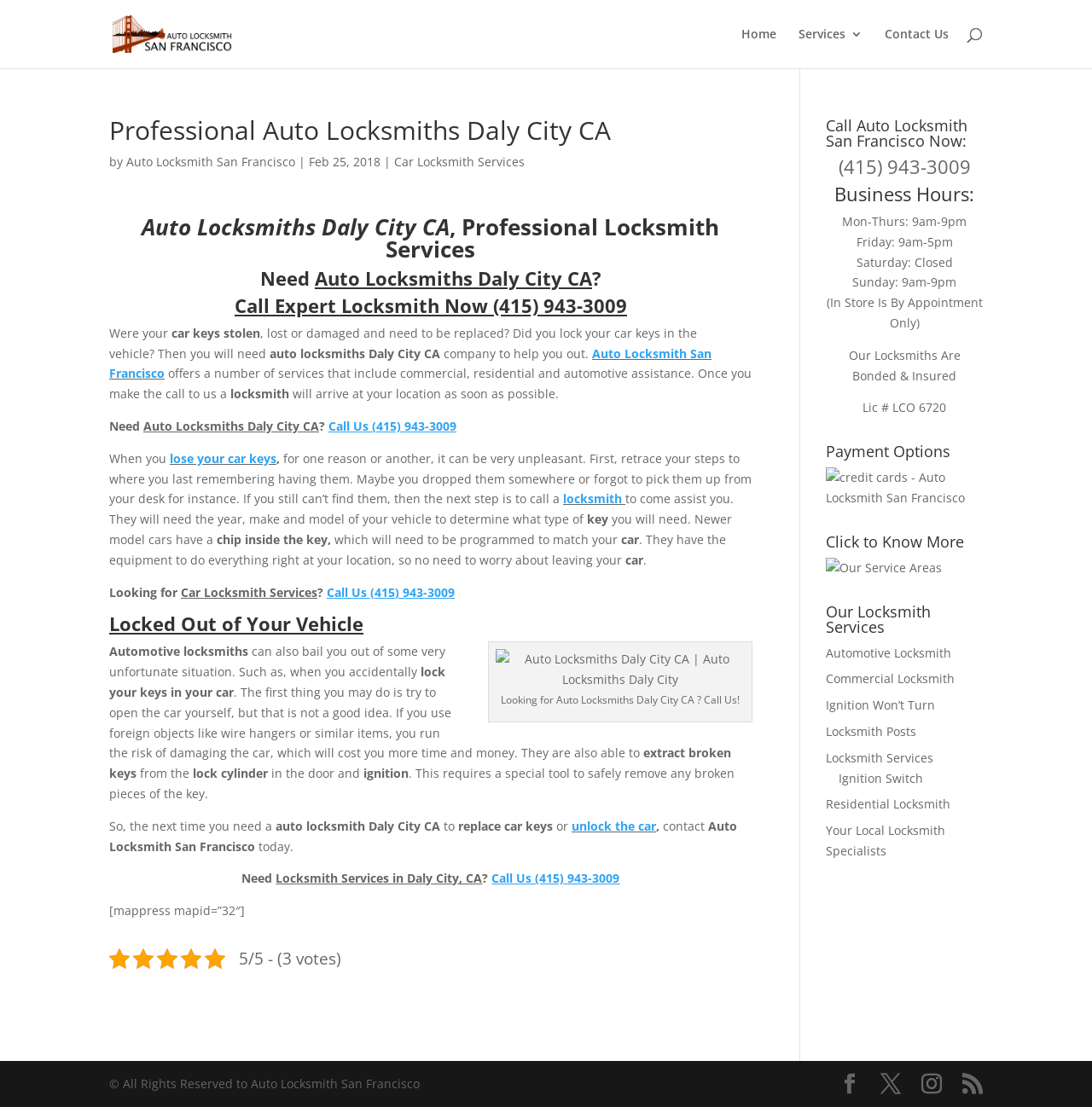What should you do if you lock your keys in your car?
Give a one-word or short-phrase answer derived from the screenshot.

Call a locksmith